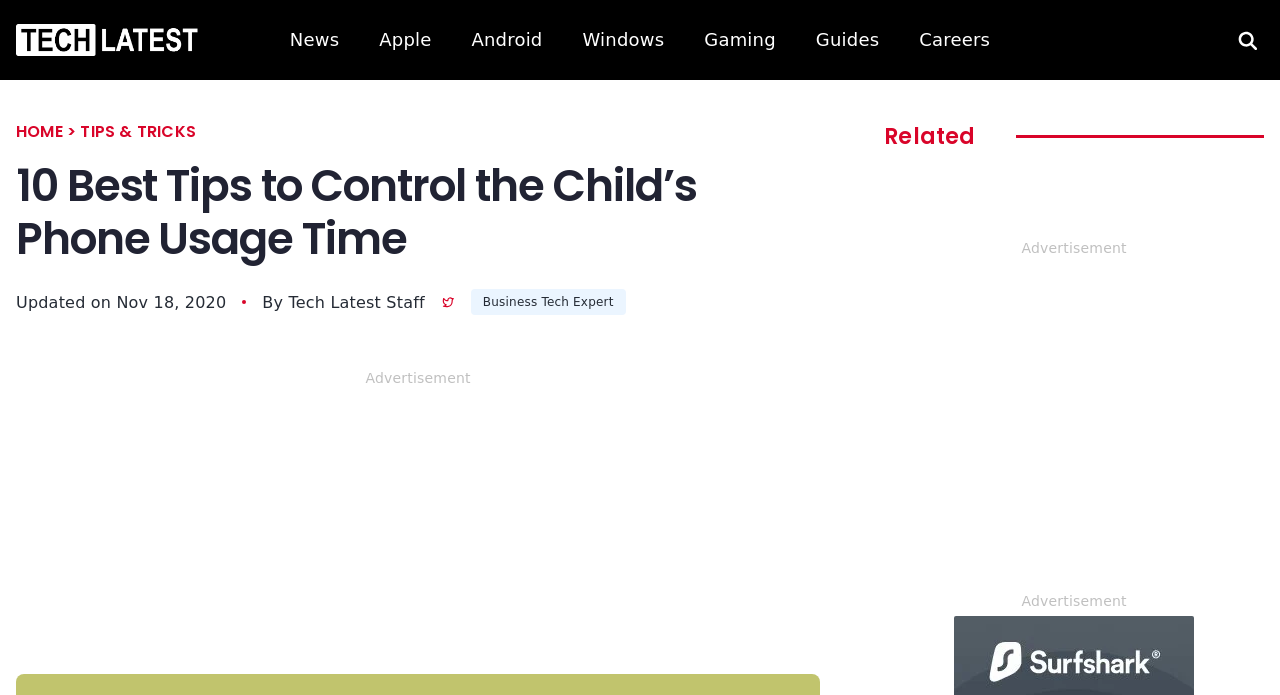How many images are there in the article?
Give a single word or phrase as your answer by examining the image.

2